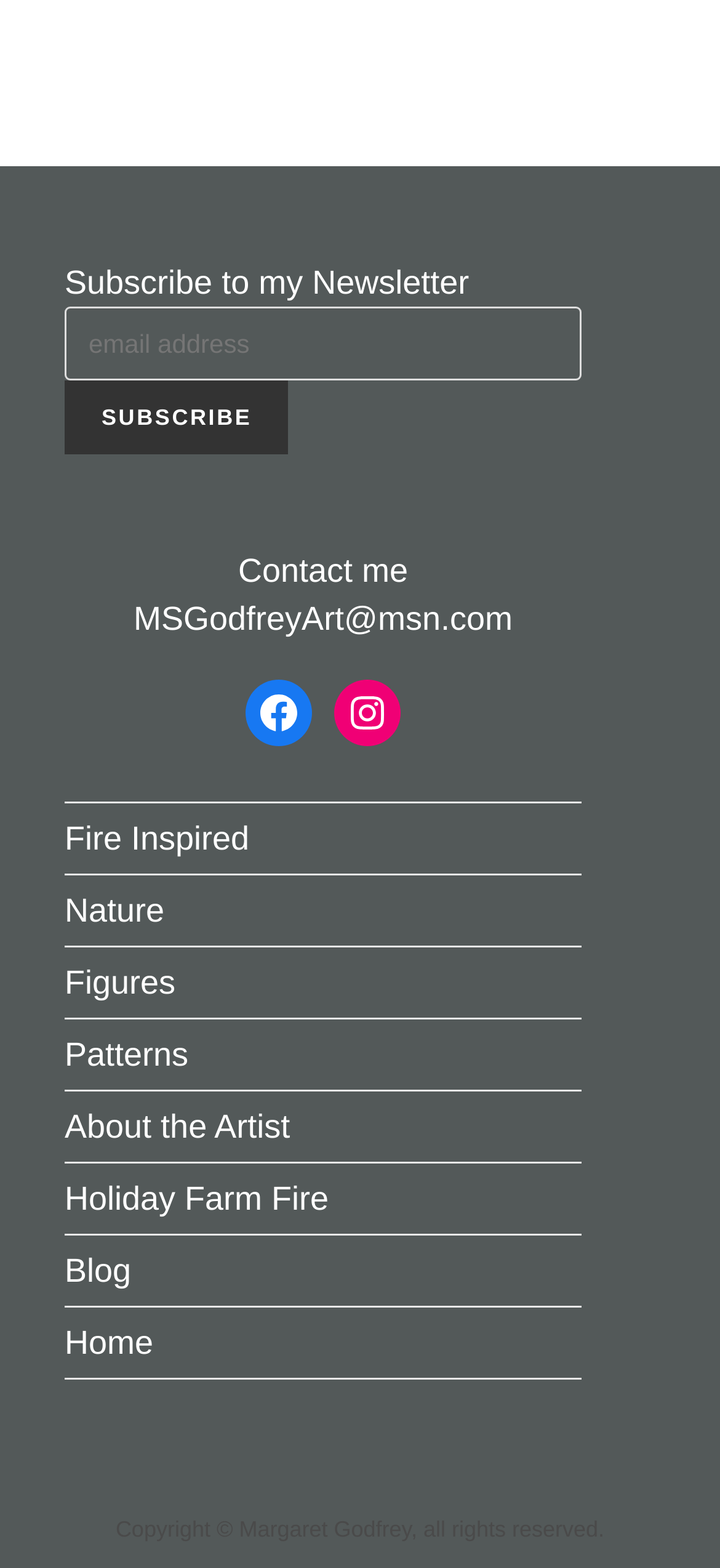Identify the bounding box coordinates of the area that should be clicked in order to complete the given instruction: "Read the article by Rabbi Dr. Yoni Esterman". The bounding box coordinates should be four float numbers between 0 and 1, i.e., [left, top, right, bottom].

None